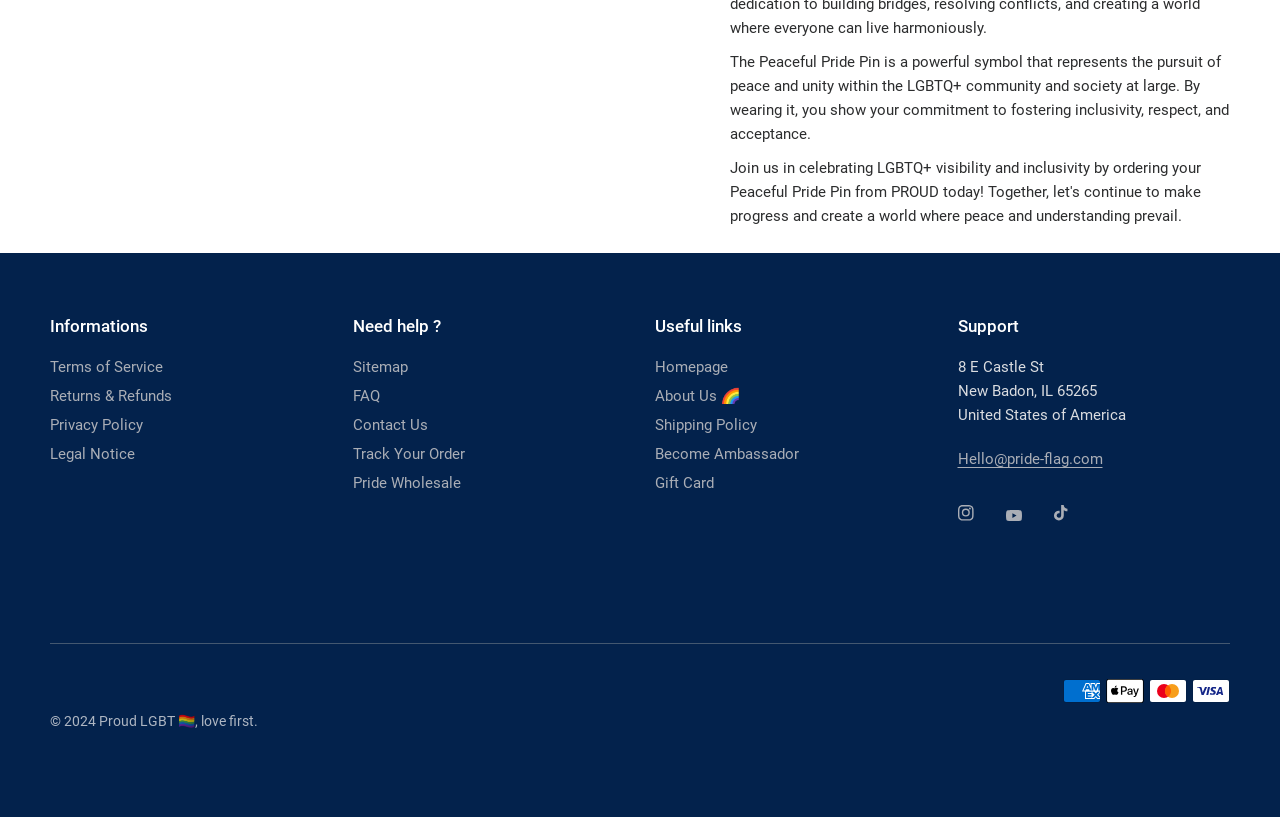What is the theme of the website?
Based on the image, answer the question with as much detail as possible.

Based on the content of the webpage, including the Peaceful Pride Pin and the rainbow flag emoji, it is clear that the theme of the website is related to the LGBTQ+ community.